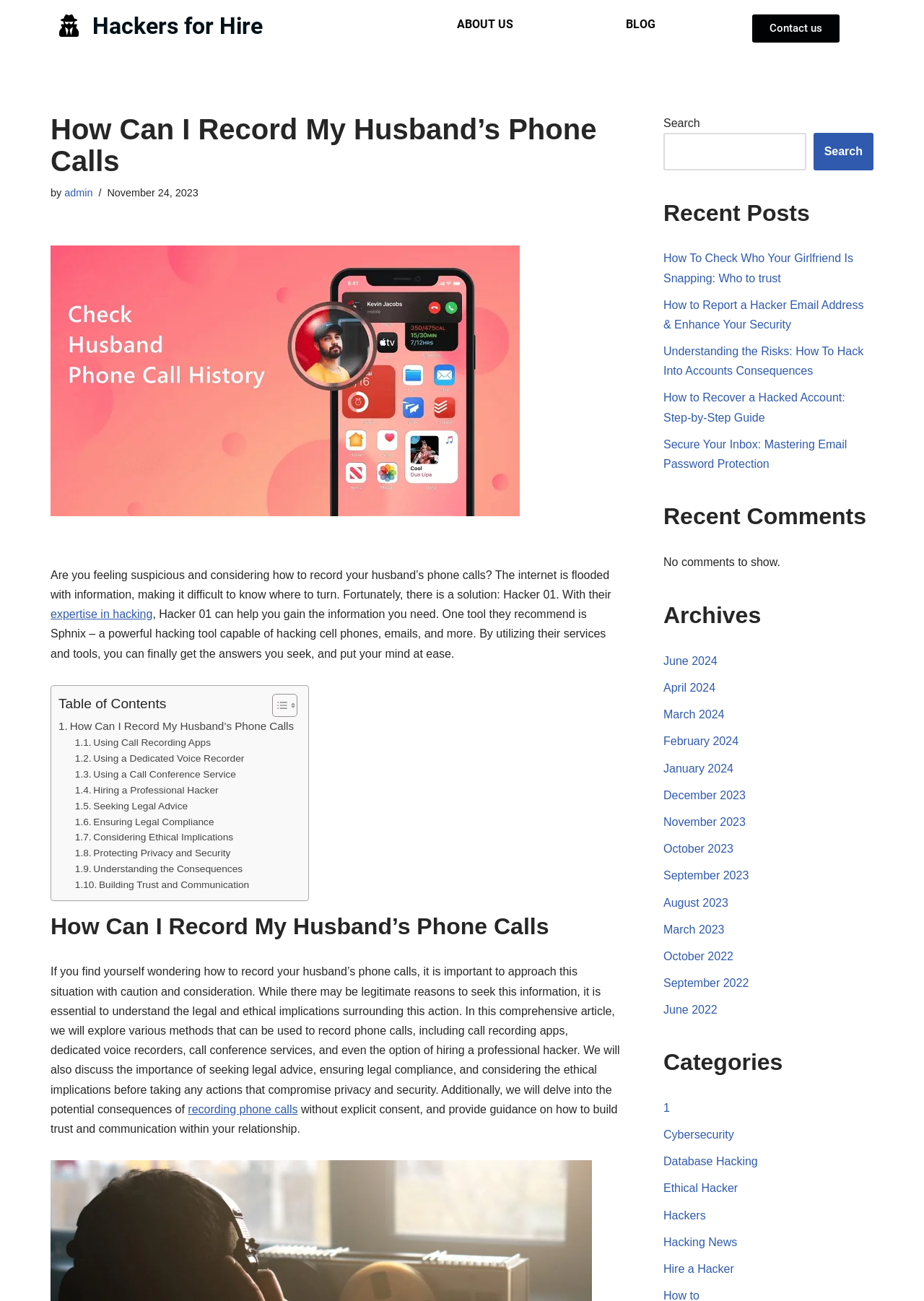What is the purpose of the 'Table of Contents' section?
Please provide a single word or phrase as your answer based on the screenshot.

To navigate the article